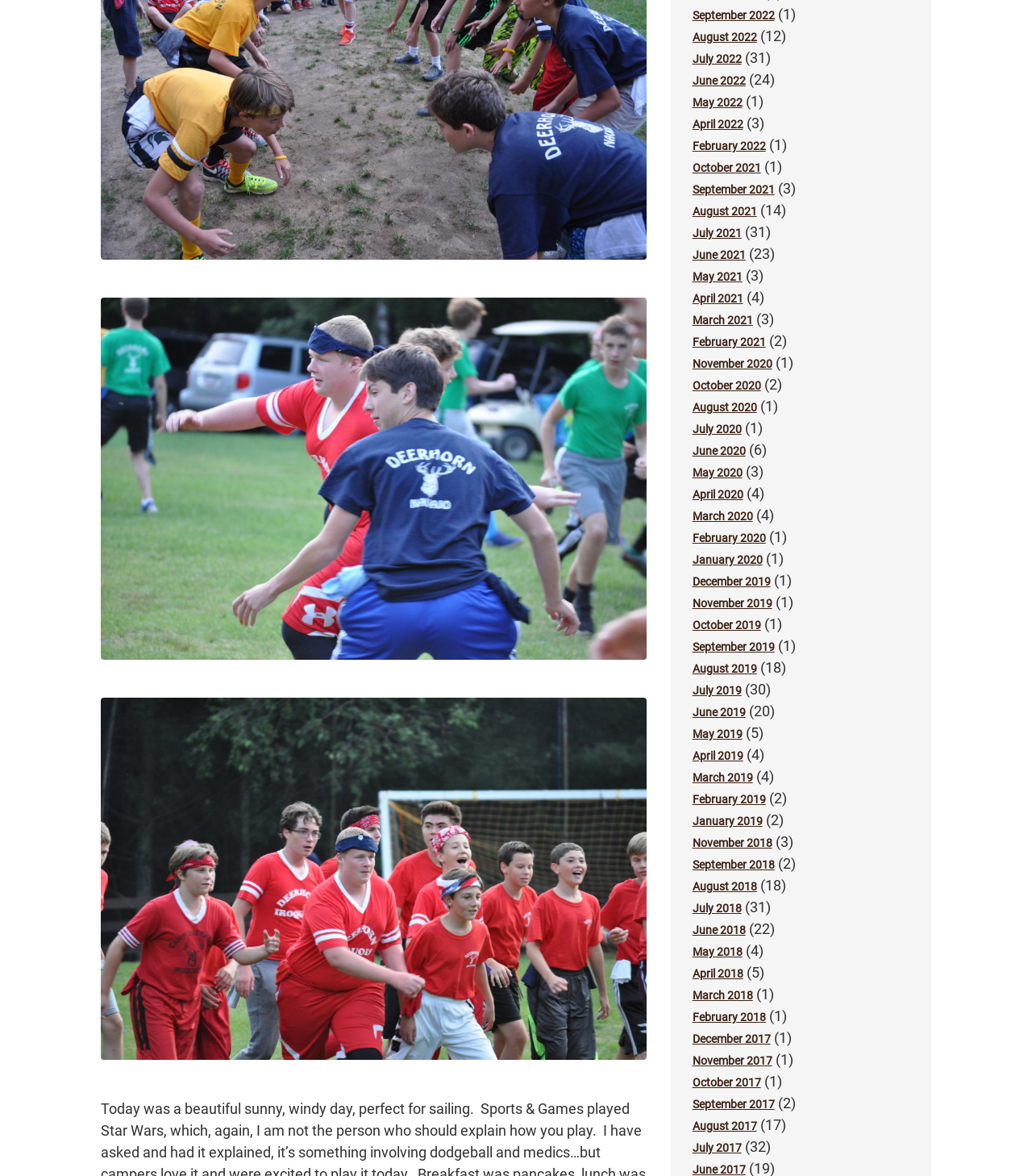Locate the bounding box coordinates of the region to be clicked to comply with the following instruction: "view August 2022". The coordinates must be four float numbers between 0 and 1, in the form [left, top, right, bottom].

[0.671, 0.026, 0.733, 0.037]